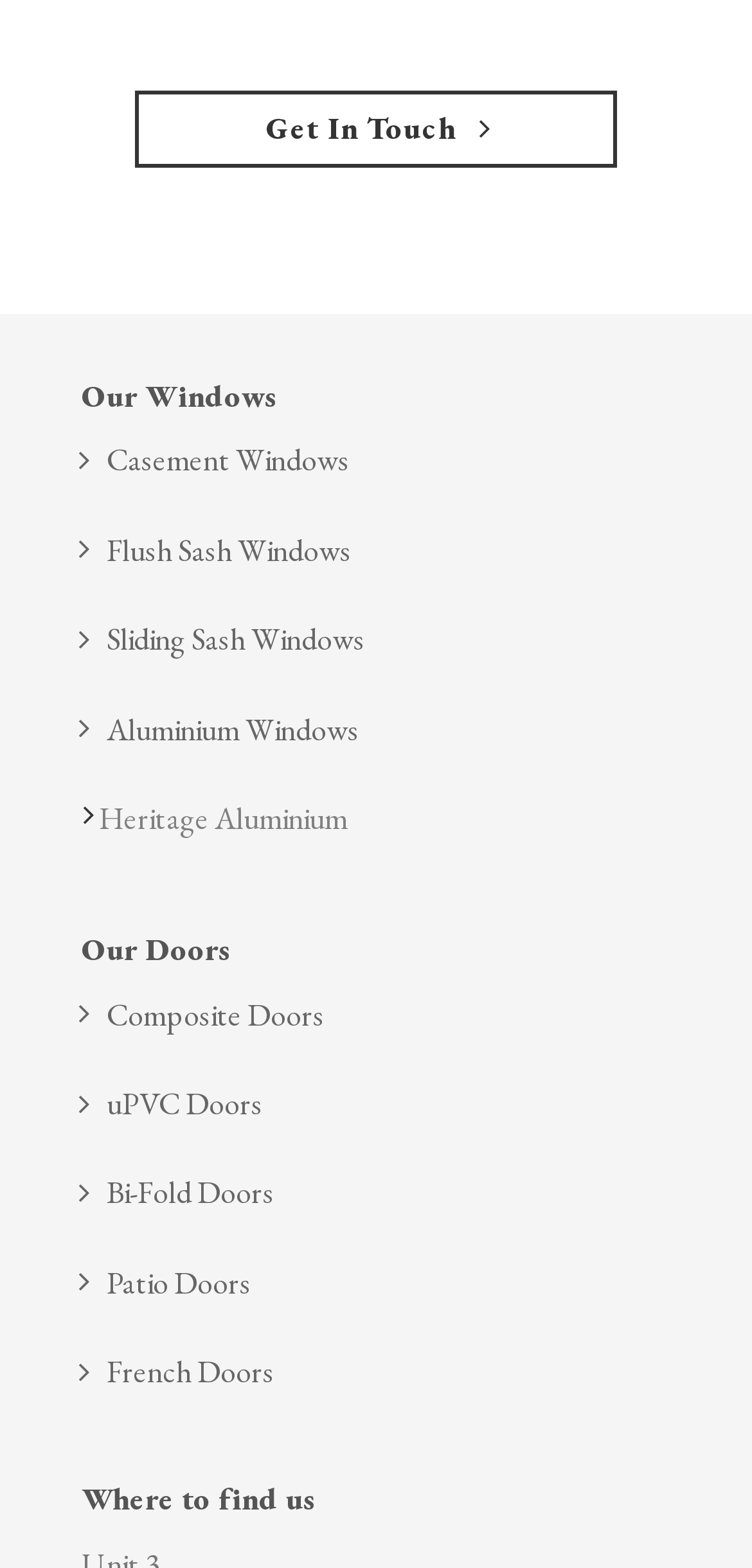Predict the bounding box coordinates of the UI element that matches this description: "Get In Touch". The coordinates should be in the format [left, top, right, bottom] with each value between 0 and 1.

[0.179, 0.058, 0.821, 0.107]